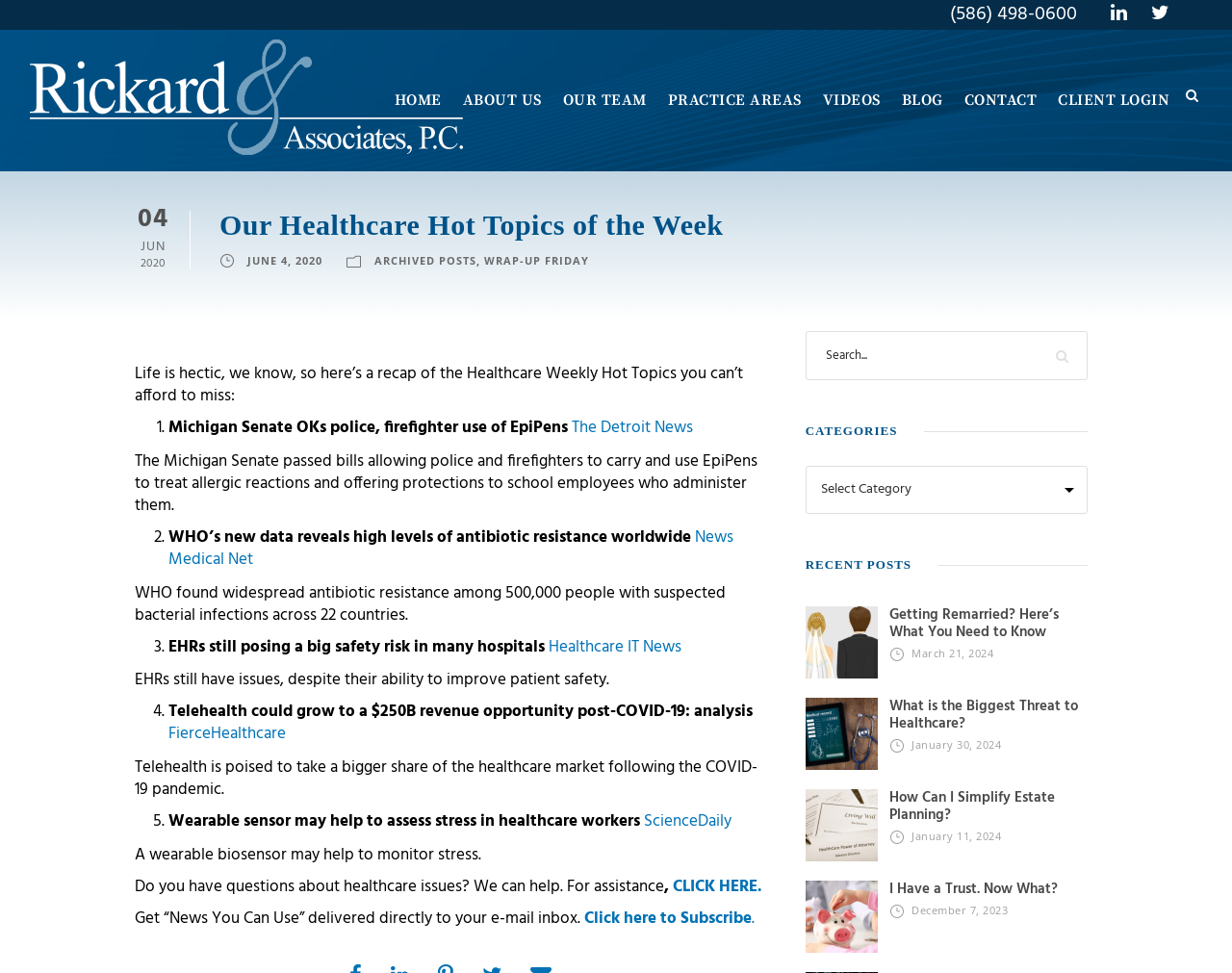Please give a succinct answer to the question in one word or phrase:
How many healthcare hot topics are listed?

5